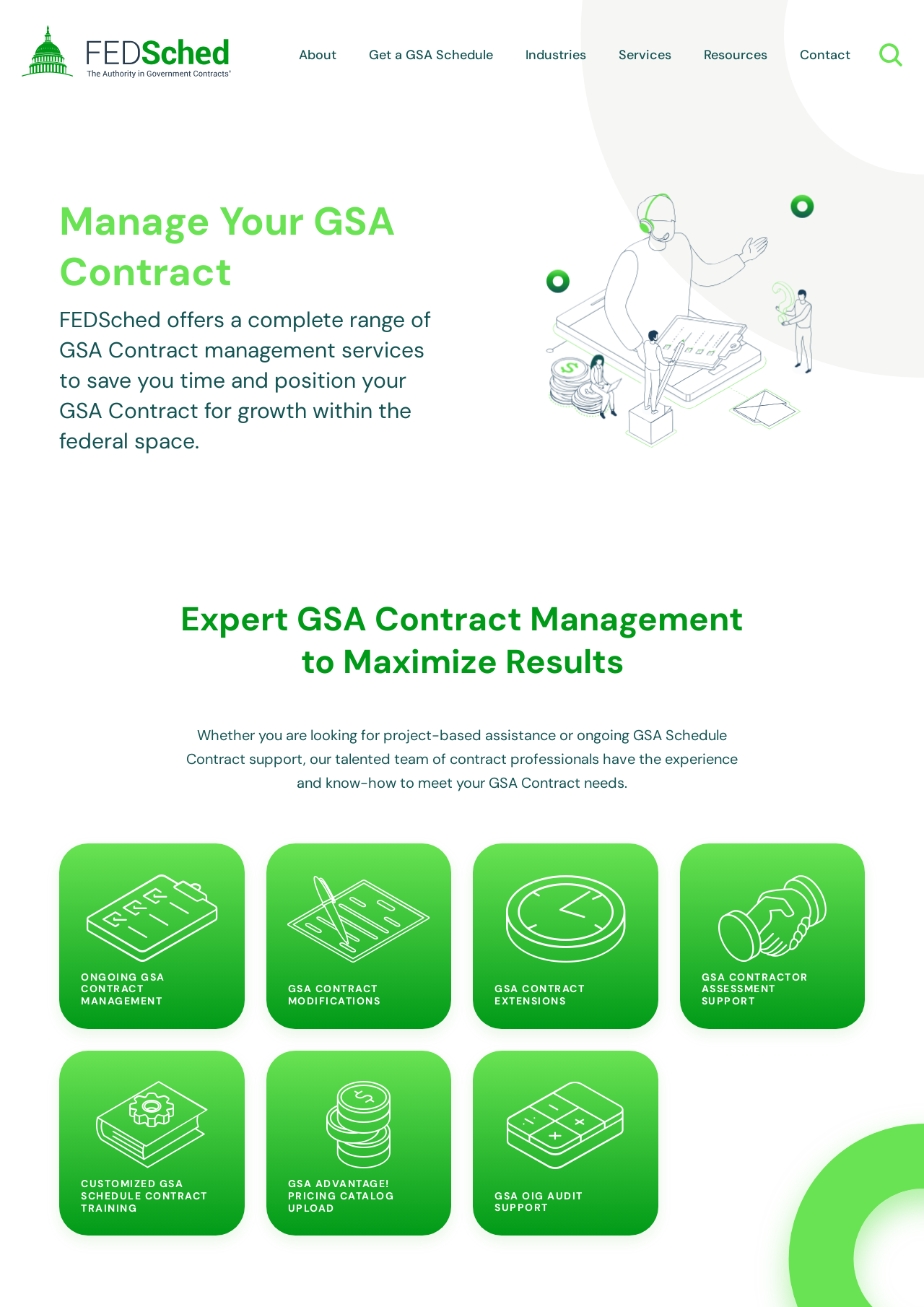Determine the bounding box coordinates of the section to be clicked to follow the instruction: "Speak to a GSA Contract Expert". The coordinates should be given as four float numbers between 0 and 1, formatted as [left, top, right, bottom].

[0.023, 0.019, 0.25, 0.065]